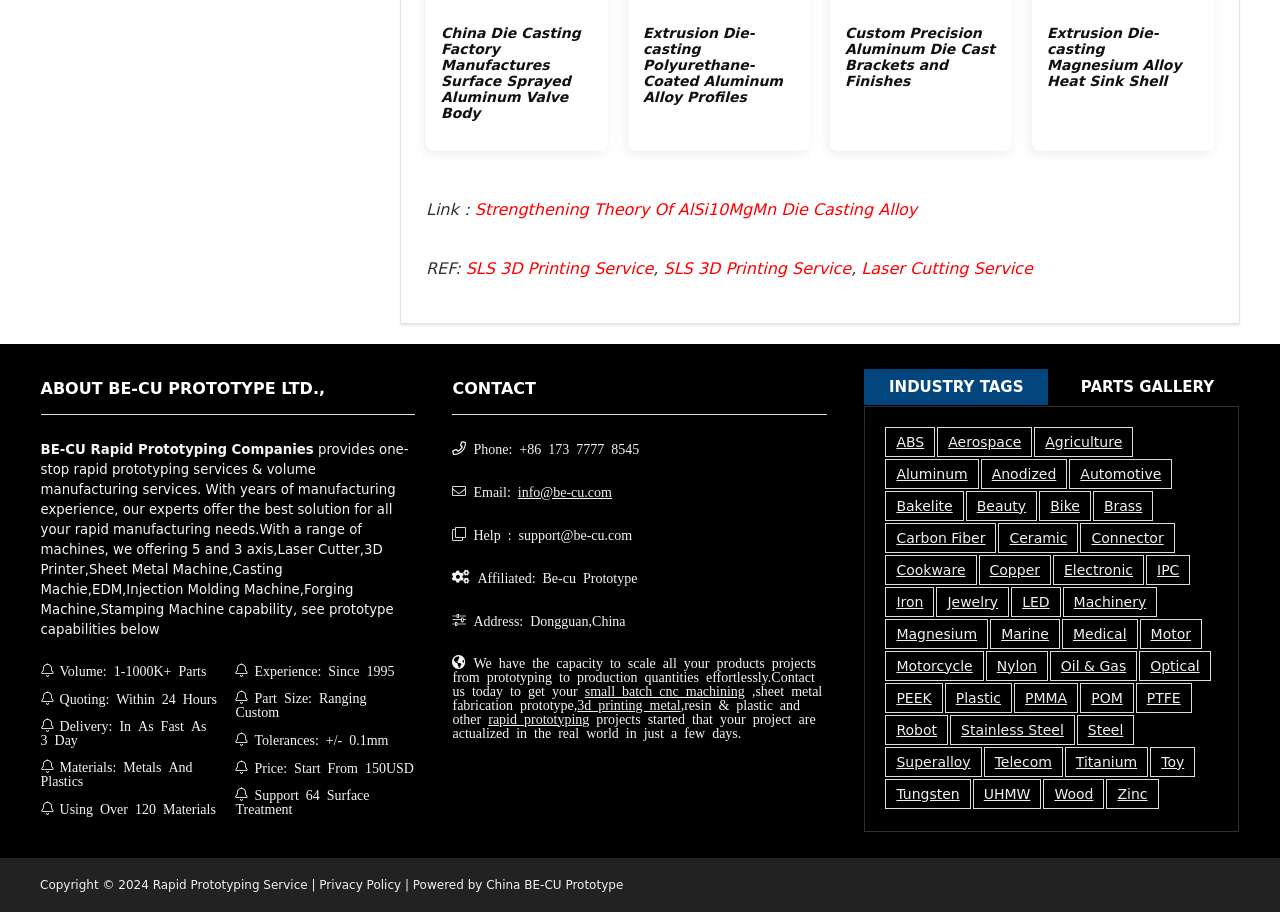Reply to the question below using a single word or brief phrase:
How many materials are supported?

Over 120